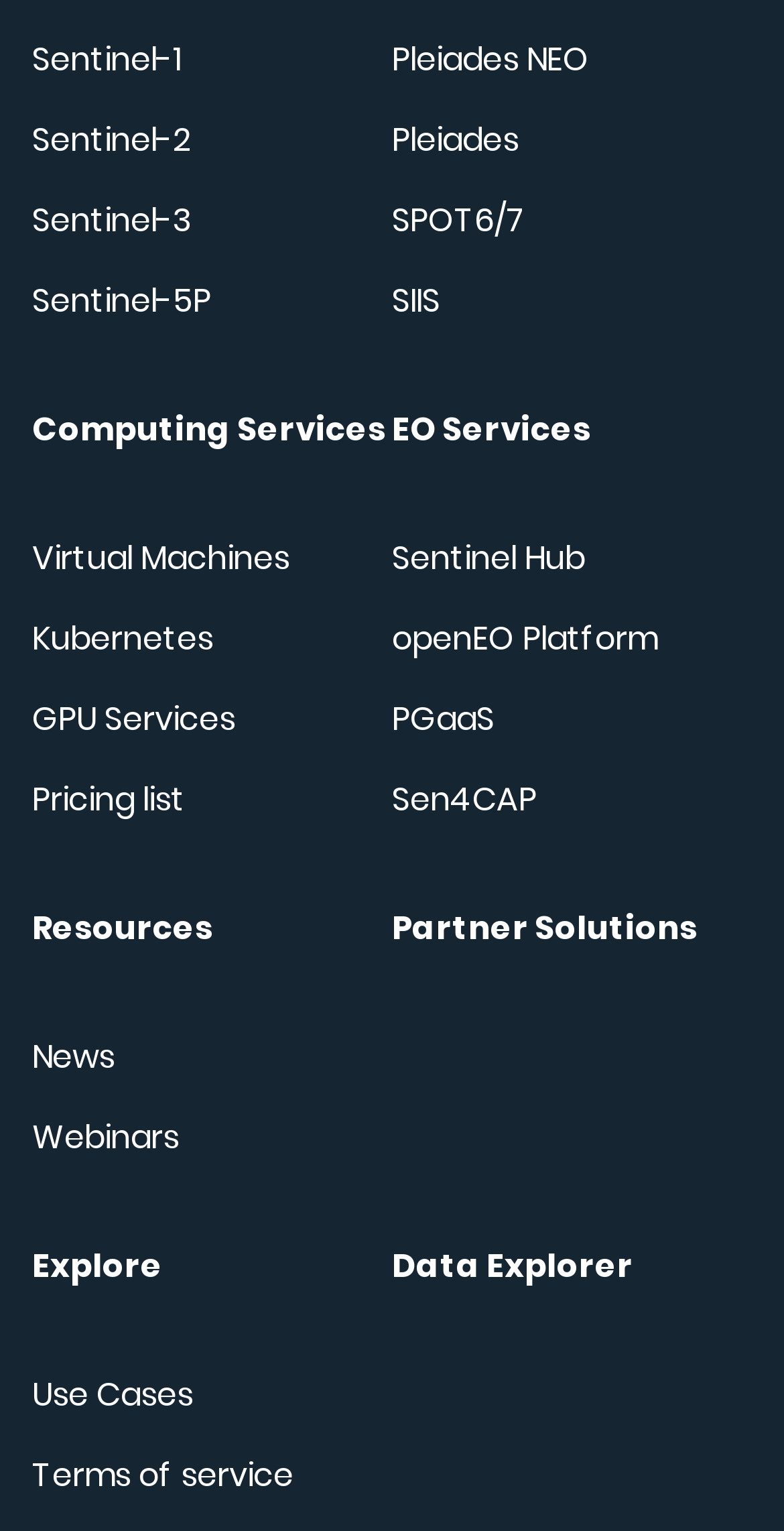How many resources are listed?
Refer to the image and offer an in-depth and detailed answer to the question.

I found the section 'Resources' on the left side of the webpage, and there are two links listed under it: News and Webinars.